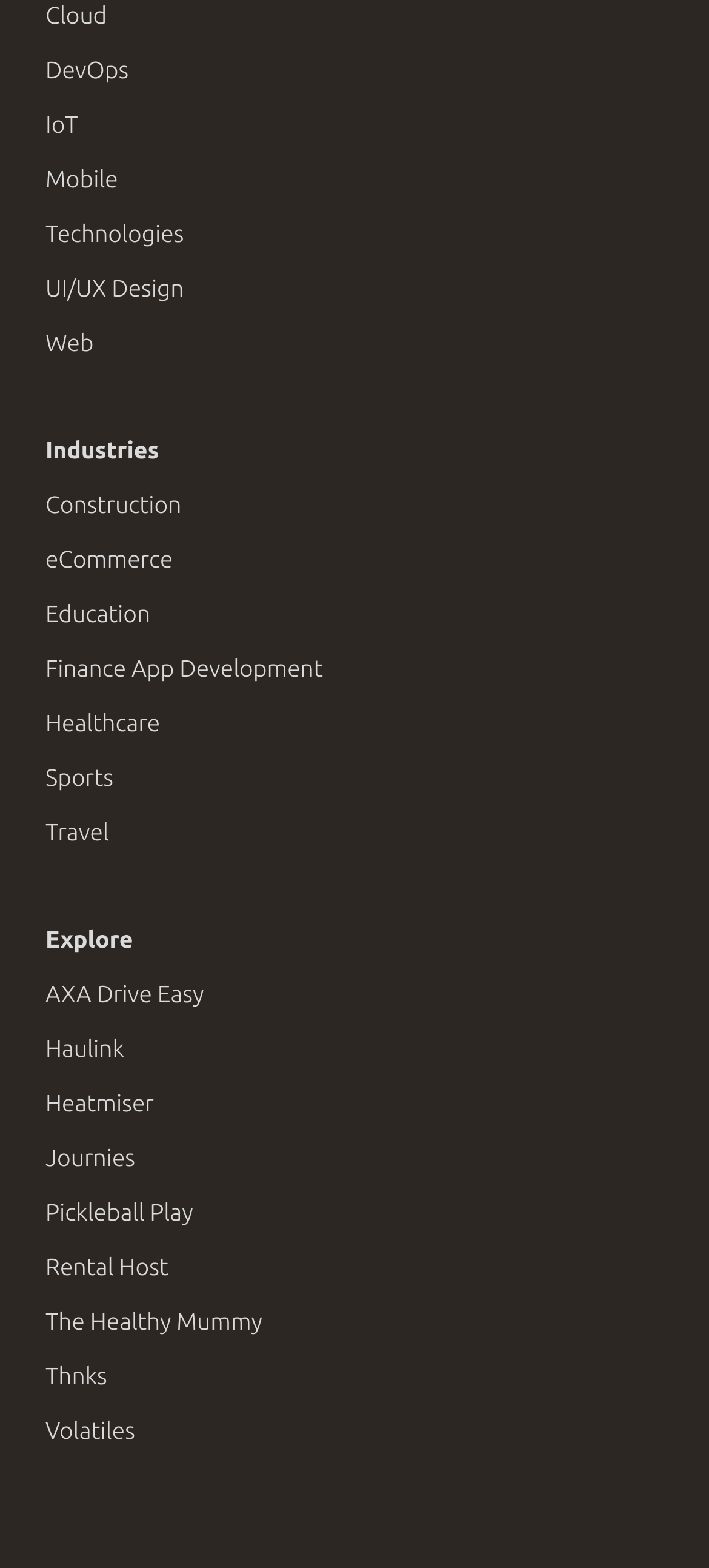Determine the bounding box coordinates for the element that should be clicked to follow this instruction: "View the project where thrifted frames were transformed with contact paper". The coordinates should be given as four float numbers between 0 and 1, in the format [left, top, right, bottom].

None